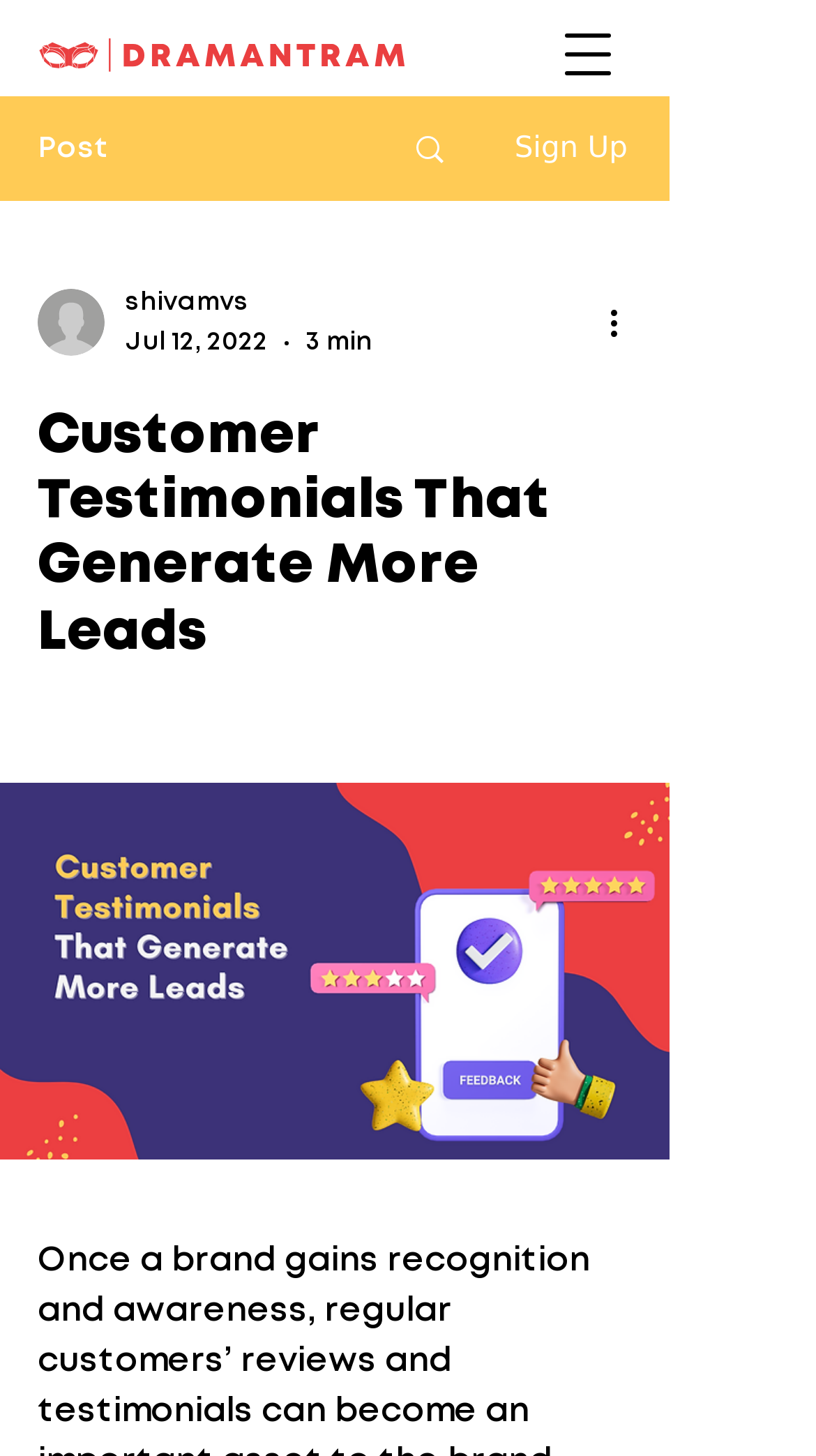Bounding box coordinates are specified in the format (top-left x, top-left y, bottom-right x, bottom-right y). All values are floating point numbers bounded between 0 and 1. Please provide the bounding box coordinate of the region this sentence describes: Search

[0.466, 0.068, 0.589, 0.137]